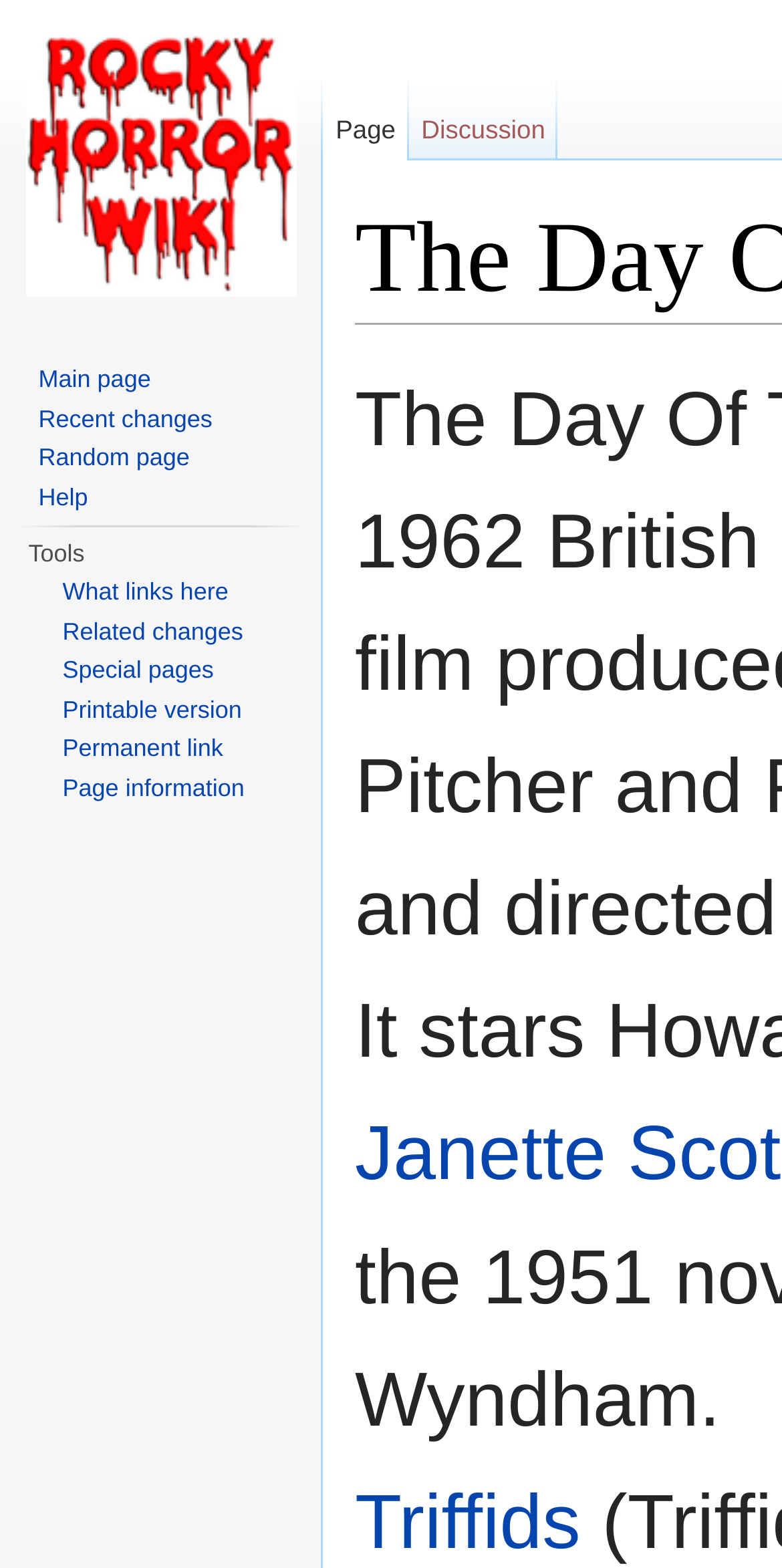Based on the element description Page, identify the bounding box coordinates for the UI element. The coordinates should be in the format (top-left x, top-left y, bottom-right x, bottom-right y) and within the 0 to 1 range.

[0.413, 0.051, 0.522, 0.103]